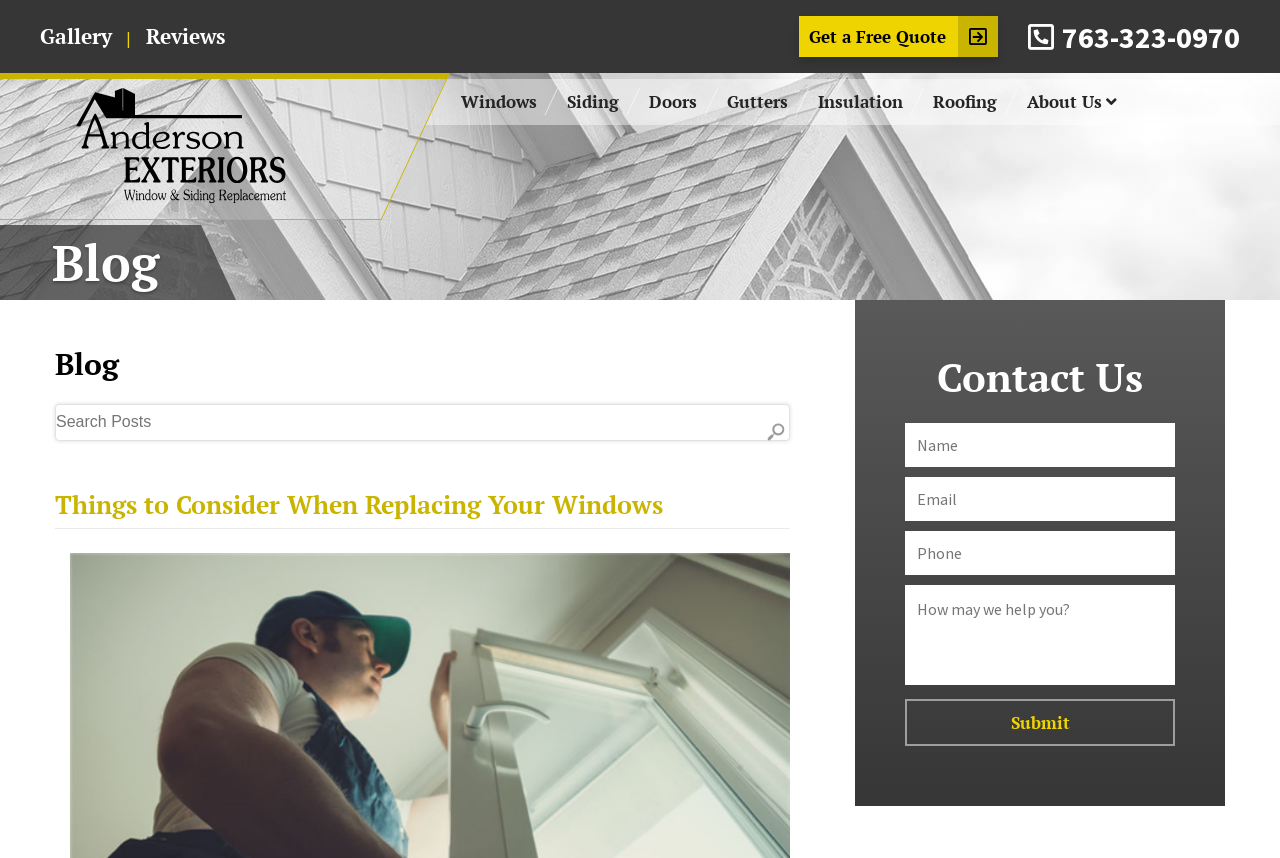Bounding box coordinates are to be given in the format (top-left x, top-left y, bottom-right x, bottom-right y). All values must be floating point numbers between 0 and 1. Provide the bounding box coordinate for the UI element described as: About Us

[0.794, 0.092, 0.88, 0.145]